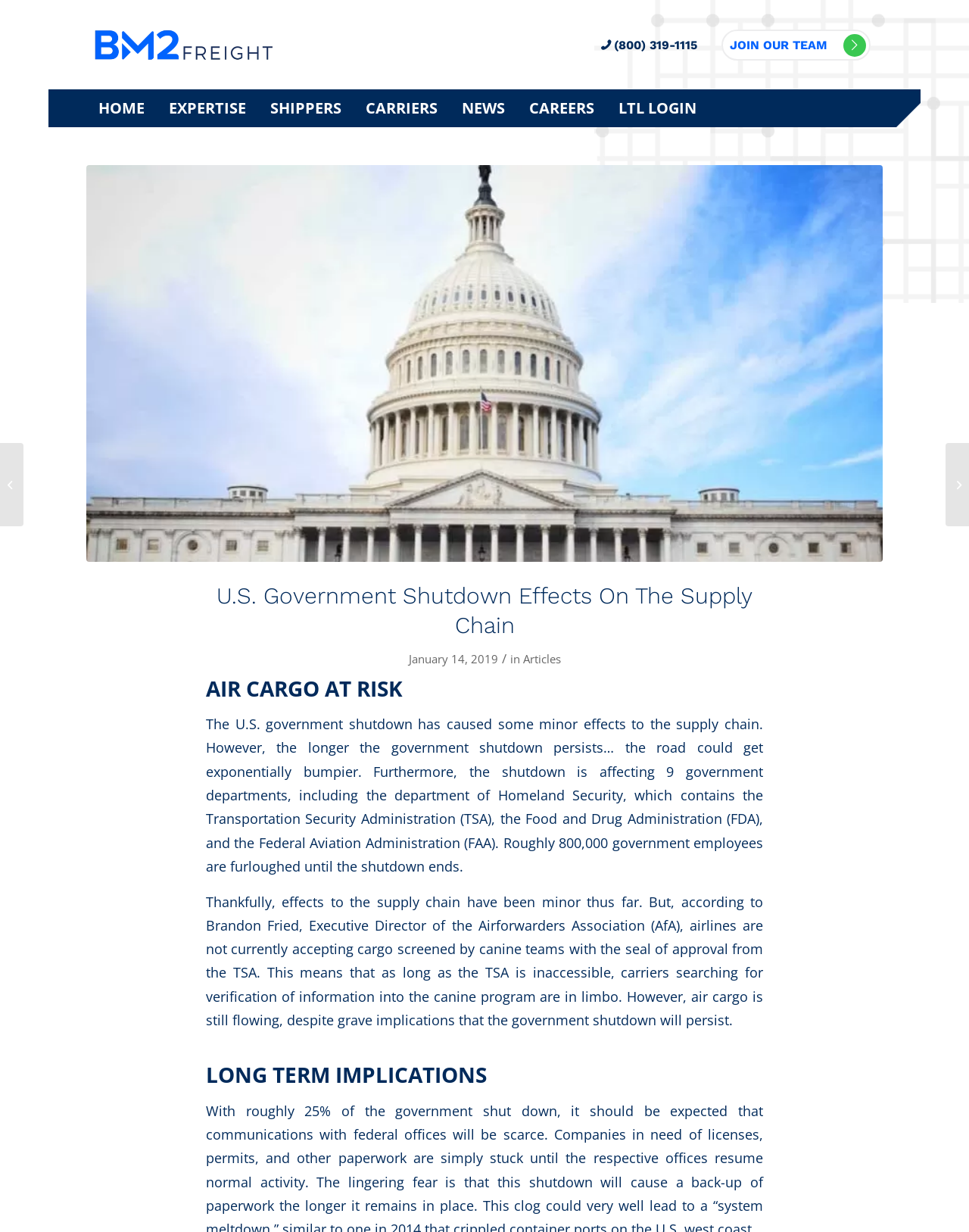How many government departments are affected by the shutdown?
Please analyze the image and answer the question with as much detail as possible.

I found the number of affected government departments by reading the paragraph below the heading 'AIR CARGO AT RISK', which states that the shutdown is affecting 9 government departments, including the department of Homeland Security.